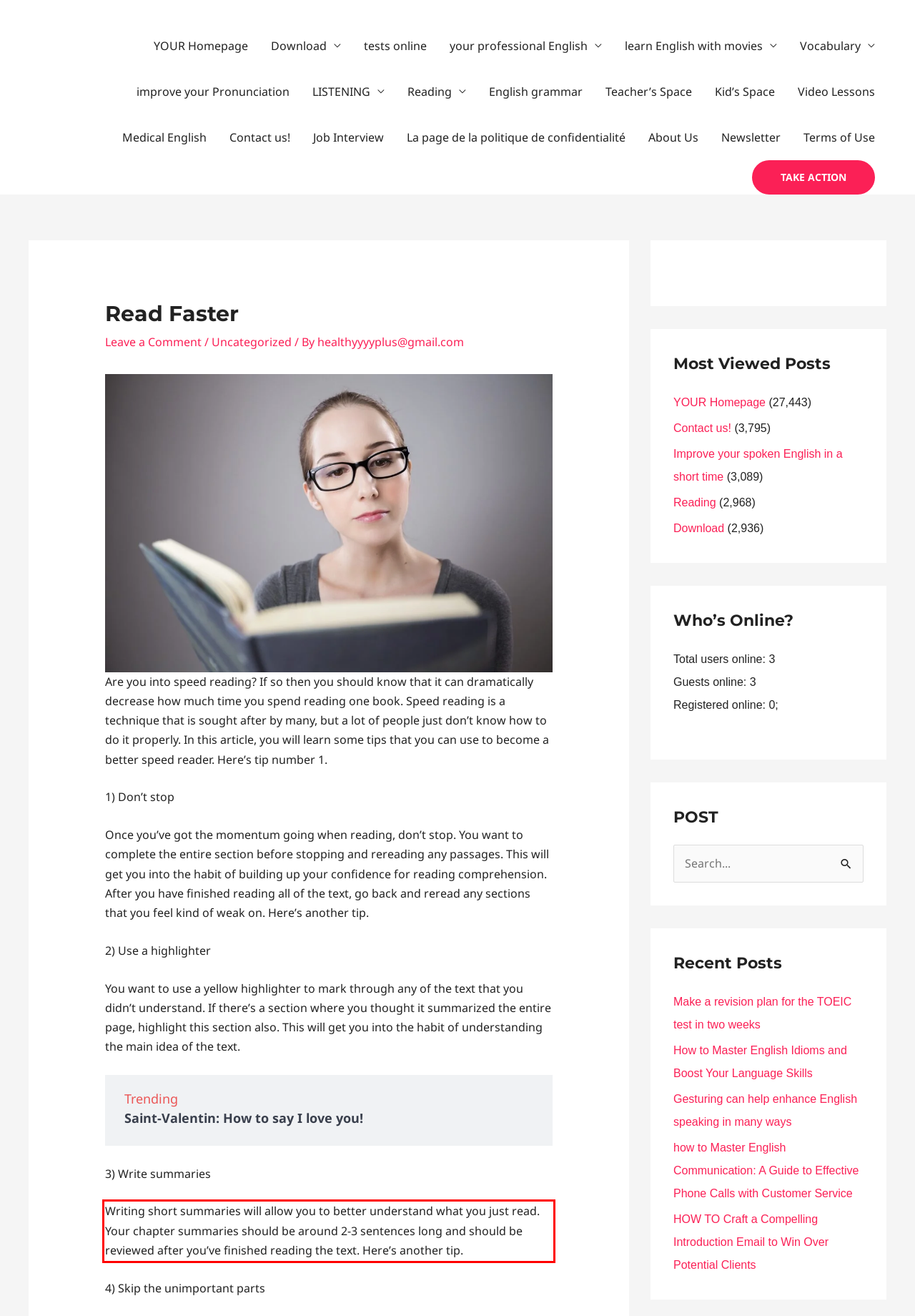Given a screenshot of a webpage containing a red bounding box, perform OCR on the text within this red bounding box and provide the text content.

Writing short summaries will allow you to better understand what you just read. Your chapter summaries should be around 2-3 sentences long and should be reviewed after you’ve finished reading the text. Here’s another tip.